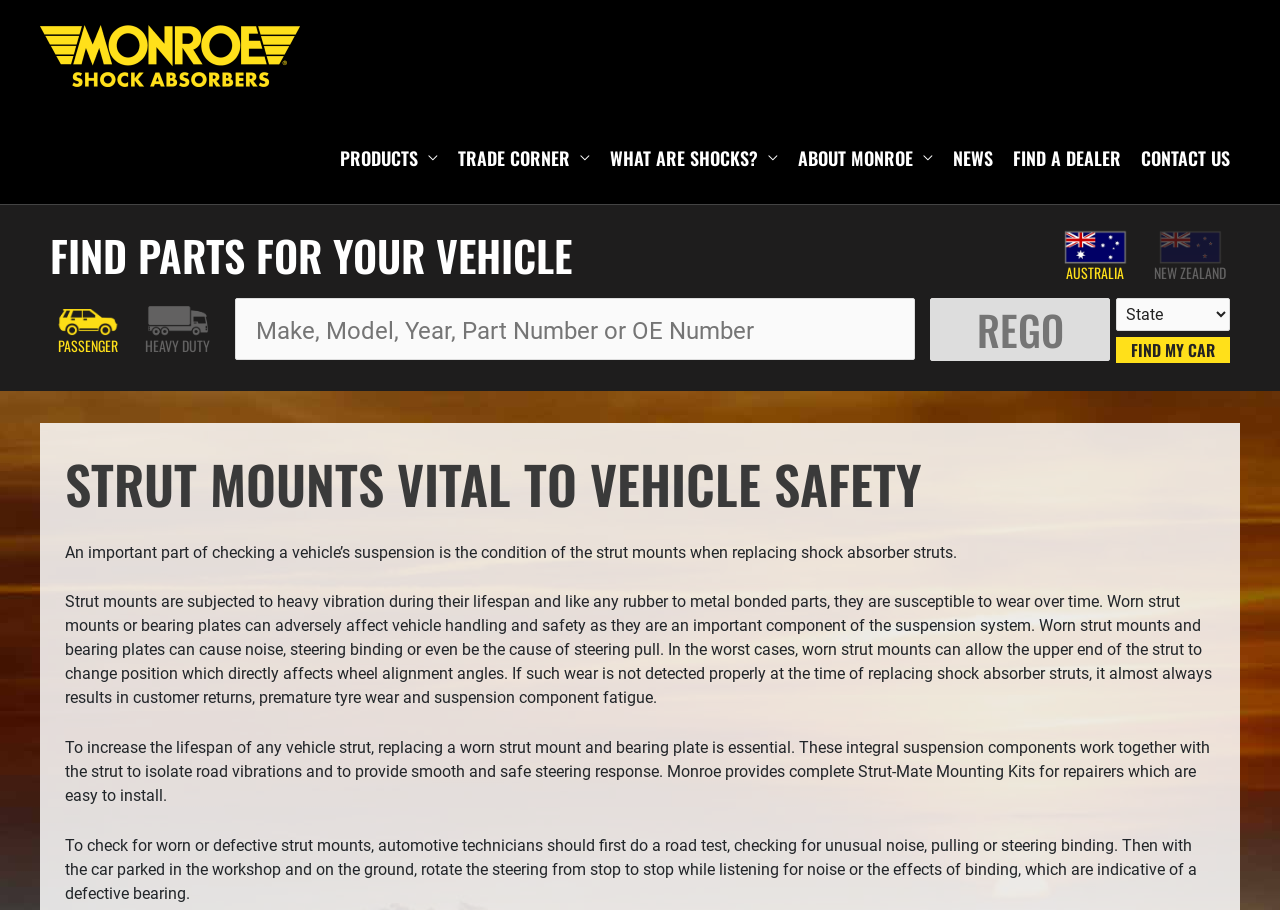Use a single word or phrase to answer the question:
How should automotive technicians check for worn or defective strut mounts?

Road test and rotate steering